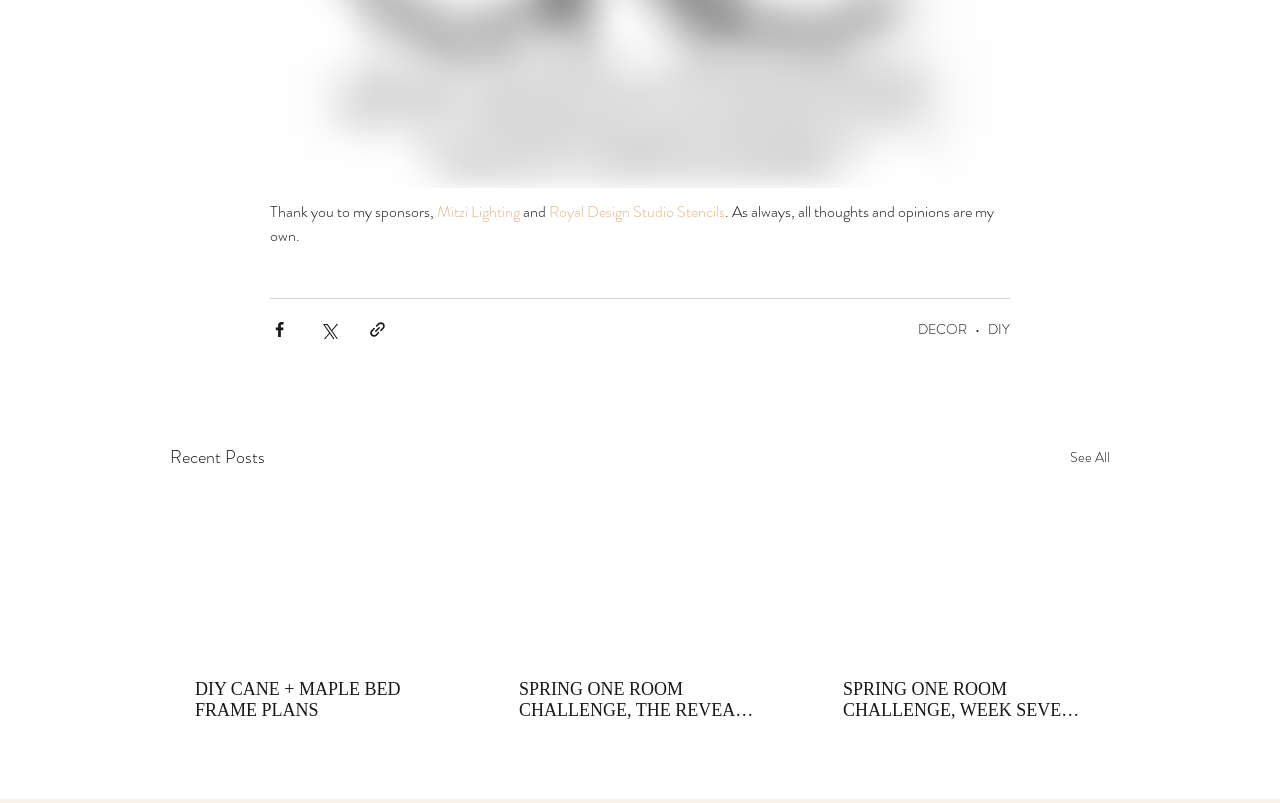Kindly determine the bounding box coordinates for the area that needs to be clicked to execute this instruction: "Visit DECOR page".

[0.717, 0.397, 0.755, 0.422]